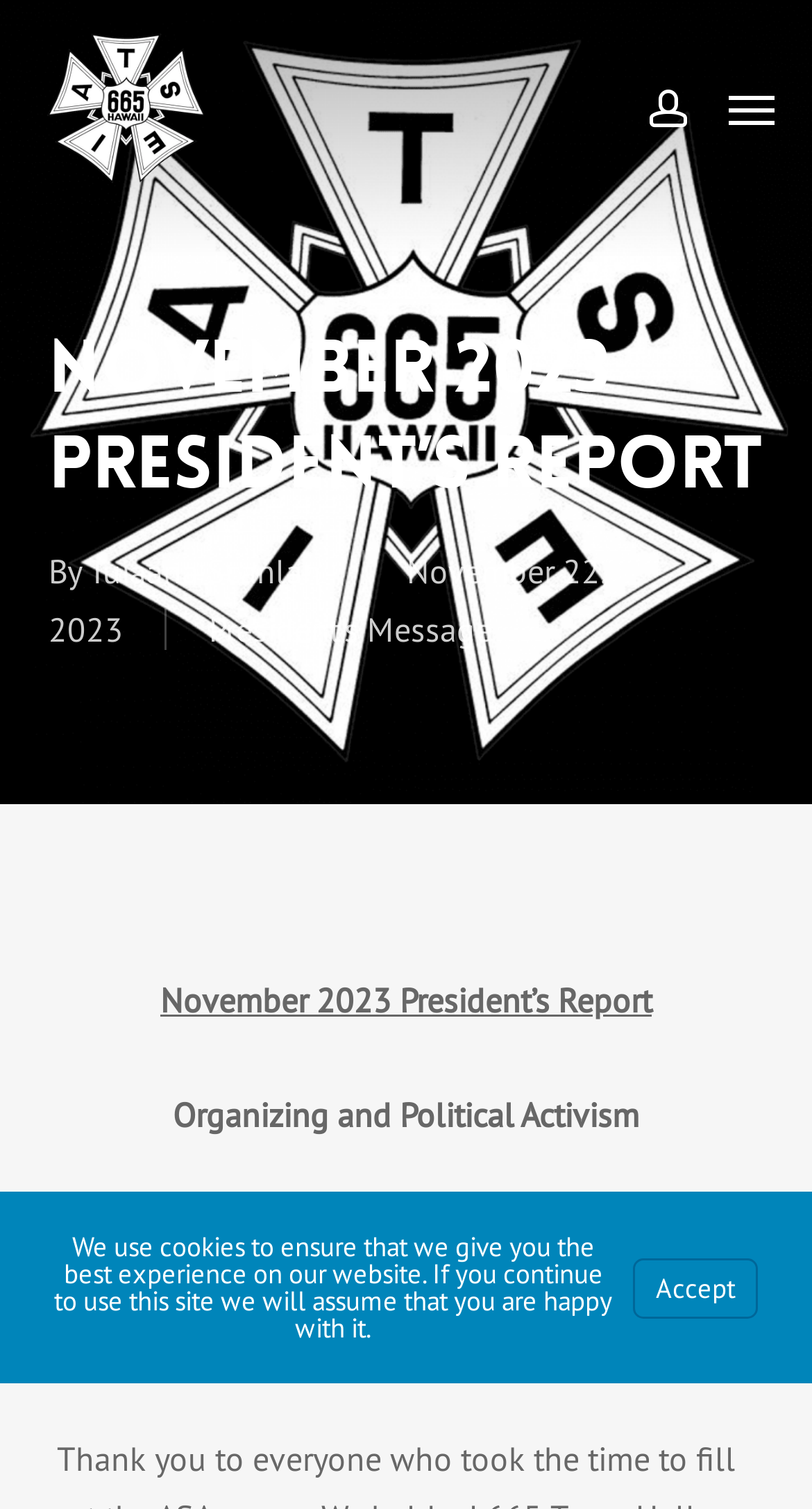Who is the author of the President's Report?
Based on the image, answer the question in a detailed manner.

The author of the President's Report can be found by looking at the text next to the 'By' label, which is 'Tuiaana Scanlan'.